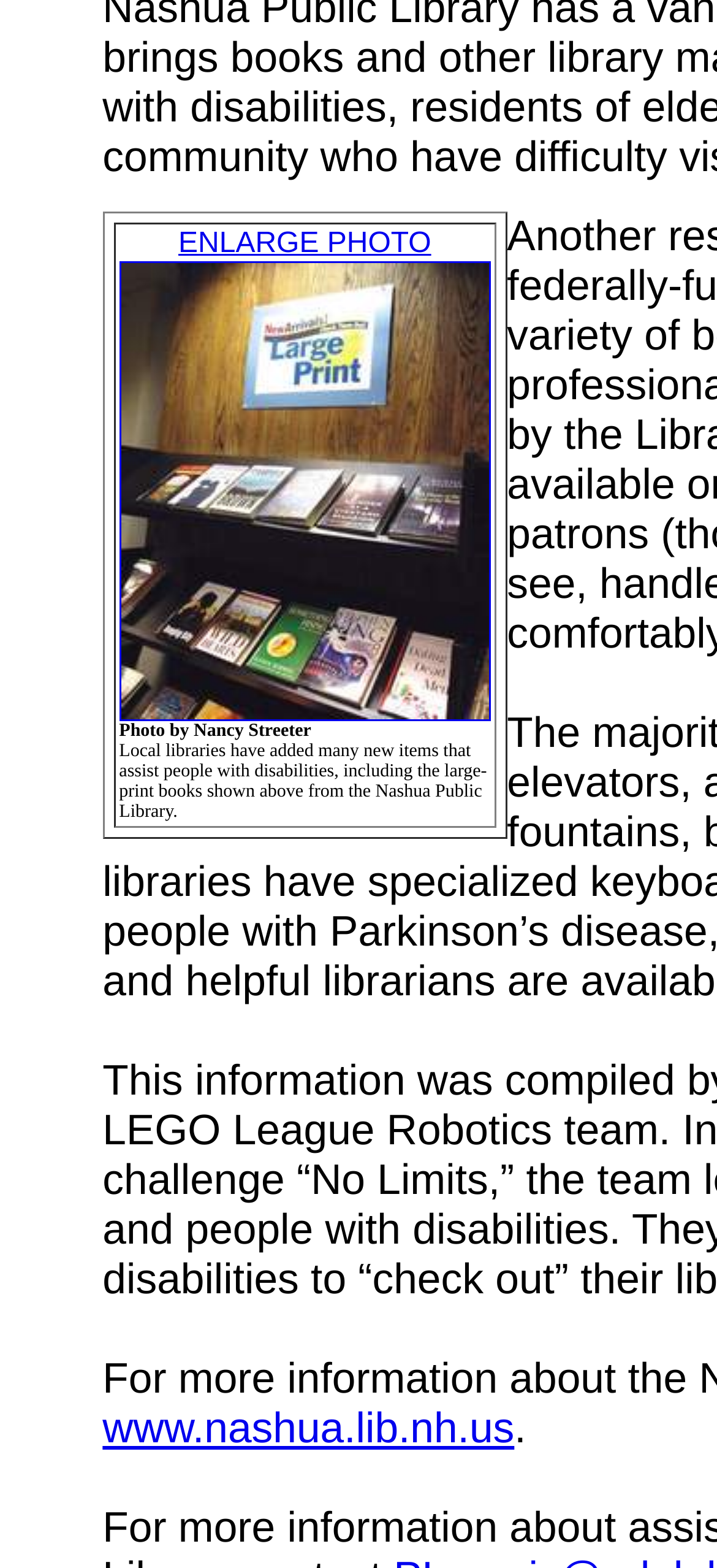Provide the bounding box coordinates of the UI element this sentence describes: "ENLARGE PHOTO".

[0.166, 0.145, 0.684, 0.465]